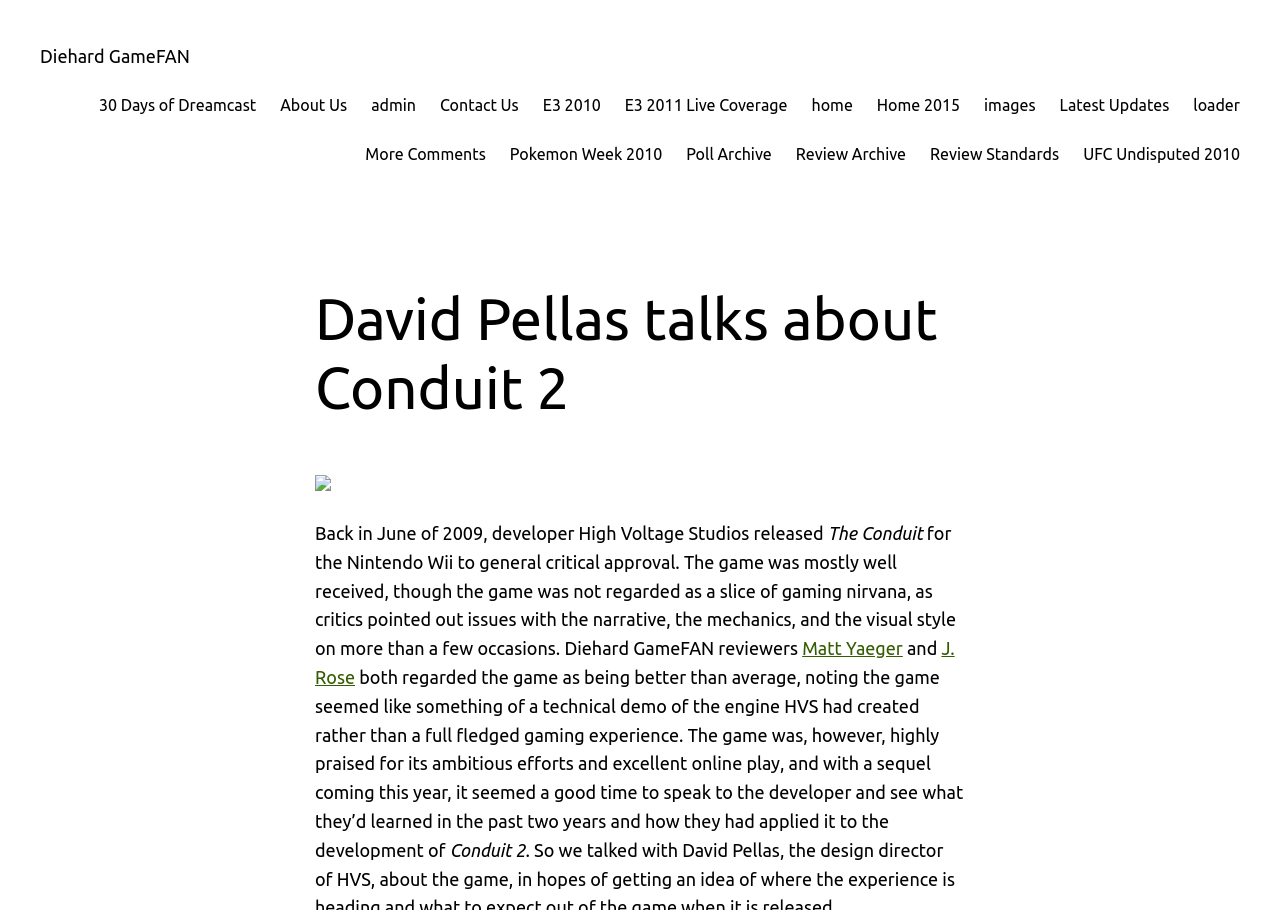Kindly determine the bounding box coordinates of the area that needs to be clicked to fulfill this instruction: "Click on the link to view the Review Archive".

[0.622, 0.156, 0.708, 0.185]